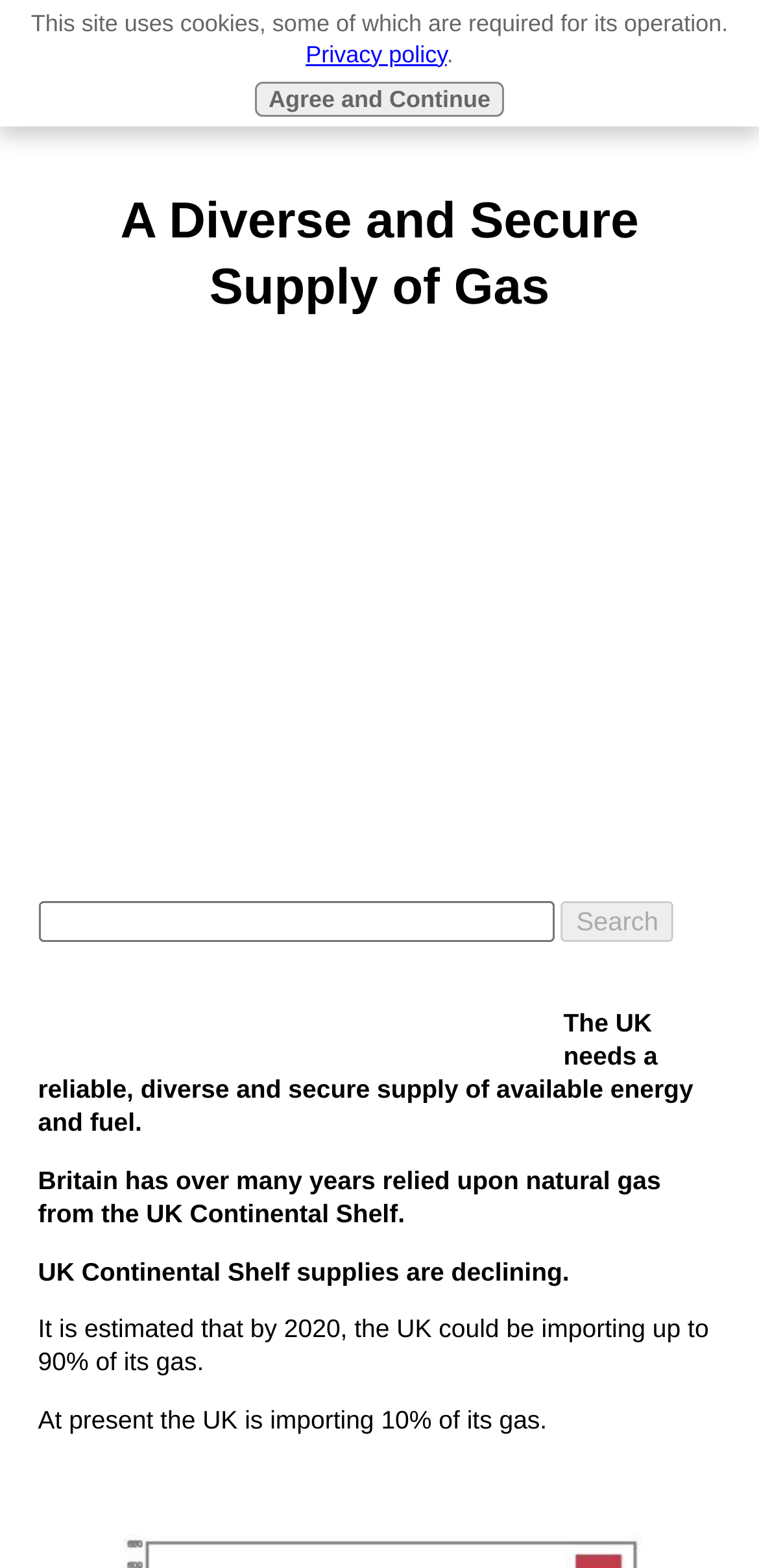Give a short answer using one word or phrase for the question:
What is the status of the search button?

Disabled